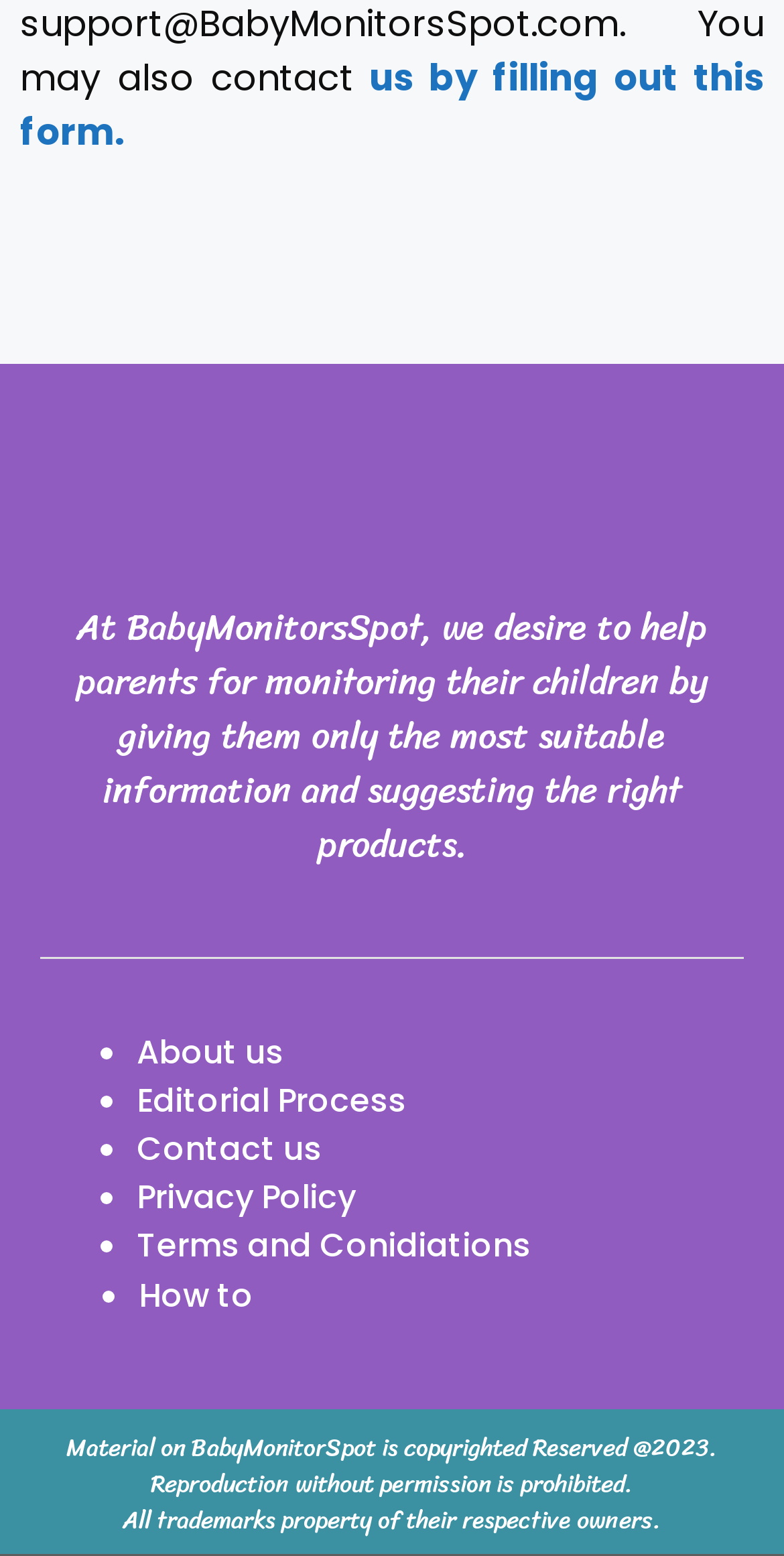What is the purpose of BabyMonitorsSpot? Using the information from the screenshot, answer with a single word or phrase.

Help parents monitor their children